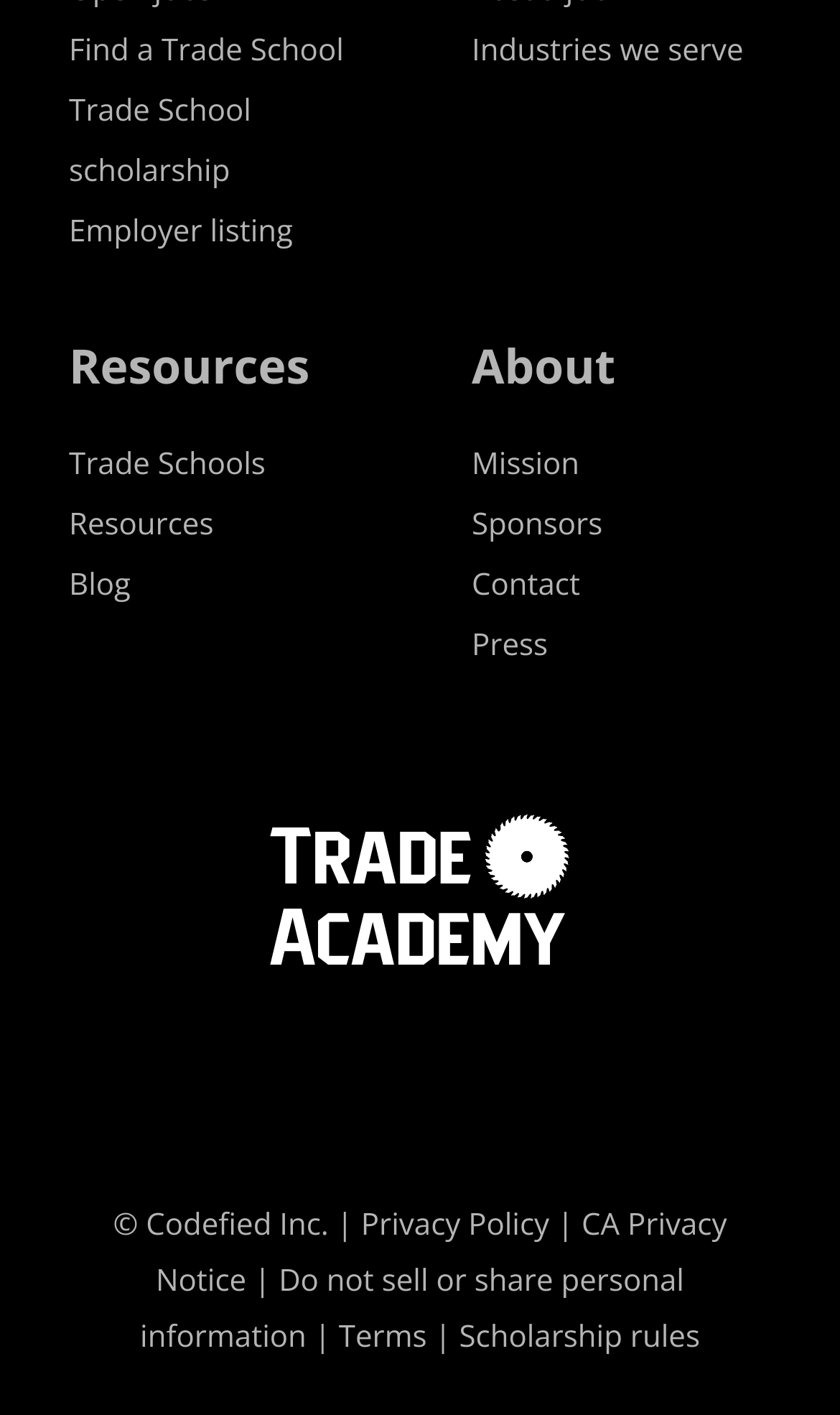How many links are there under 'Resources'?
Based on the visual content, answer with a single word or a brief phrase.

2